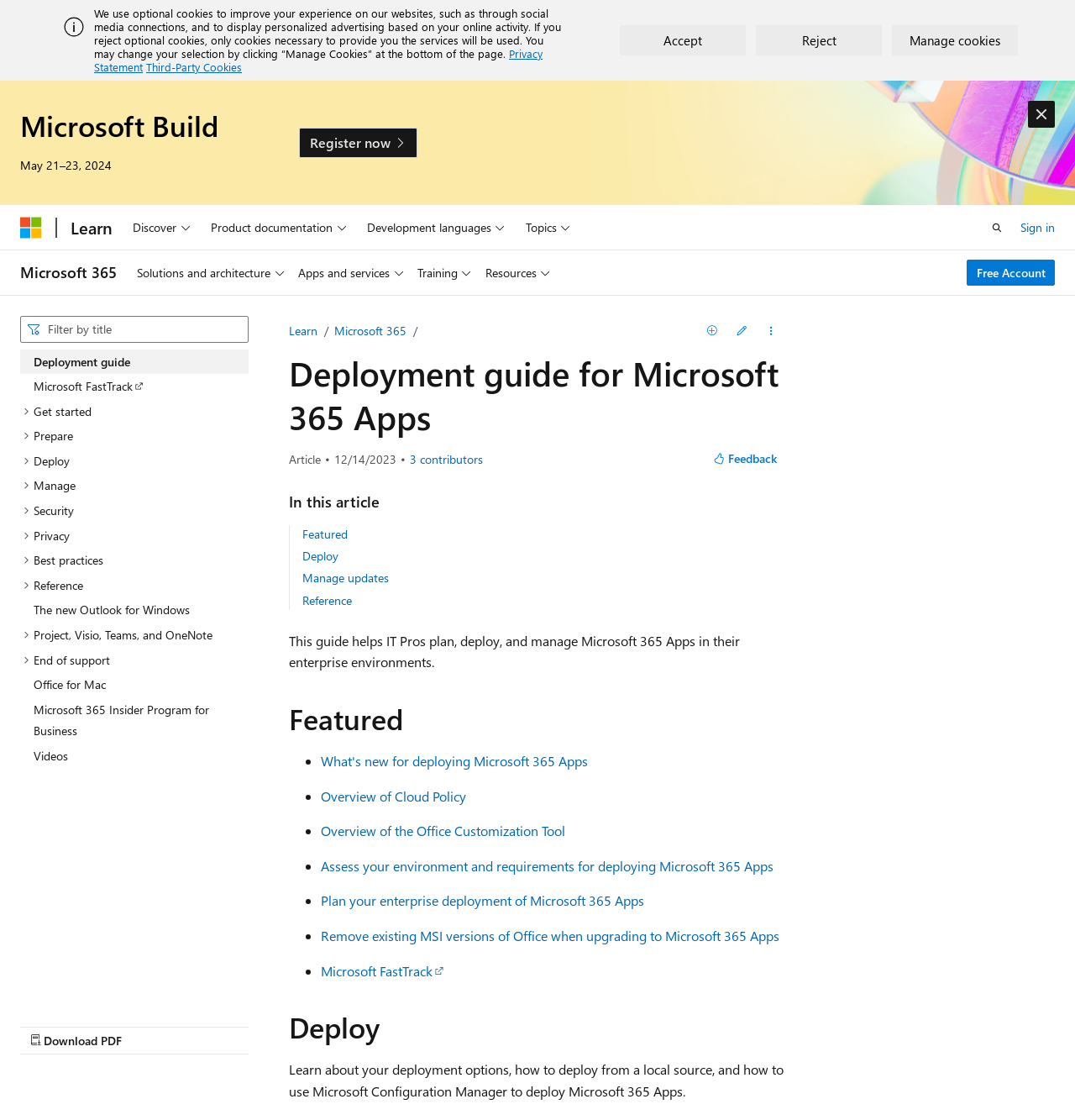Extract the main title from the webpage and generate its text.

Deployment guide for Microsoft 365 Apps